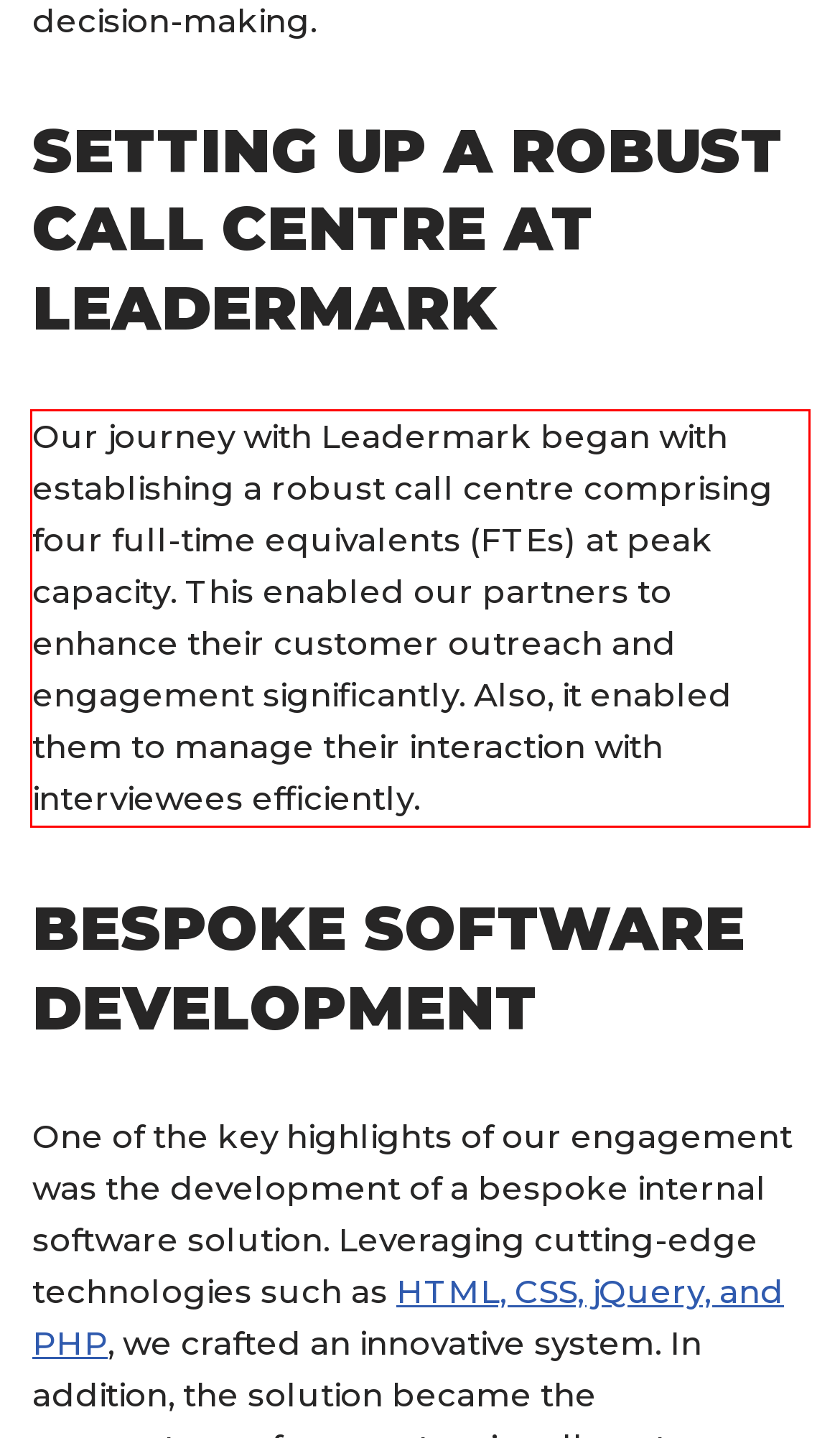Please examine the screenshot of the webpage and read the text present within the red rectangle bounding box.

Our journey with Leadermark began with establishing a robust call centre comprising four full-time equivalents (FTEs) at peak capacity. This enabled our partners to enhance their customer outreach and engagement significantly. Also, it enabled them to manage their interaction with interviewees efficiently.